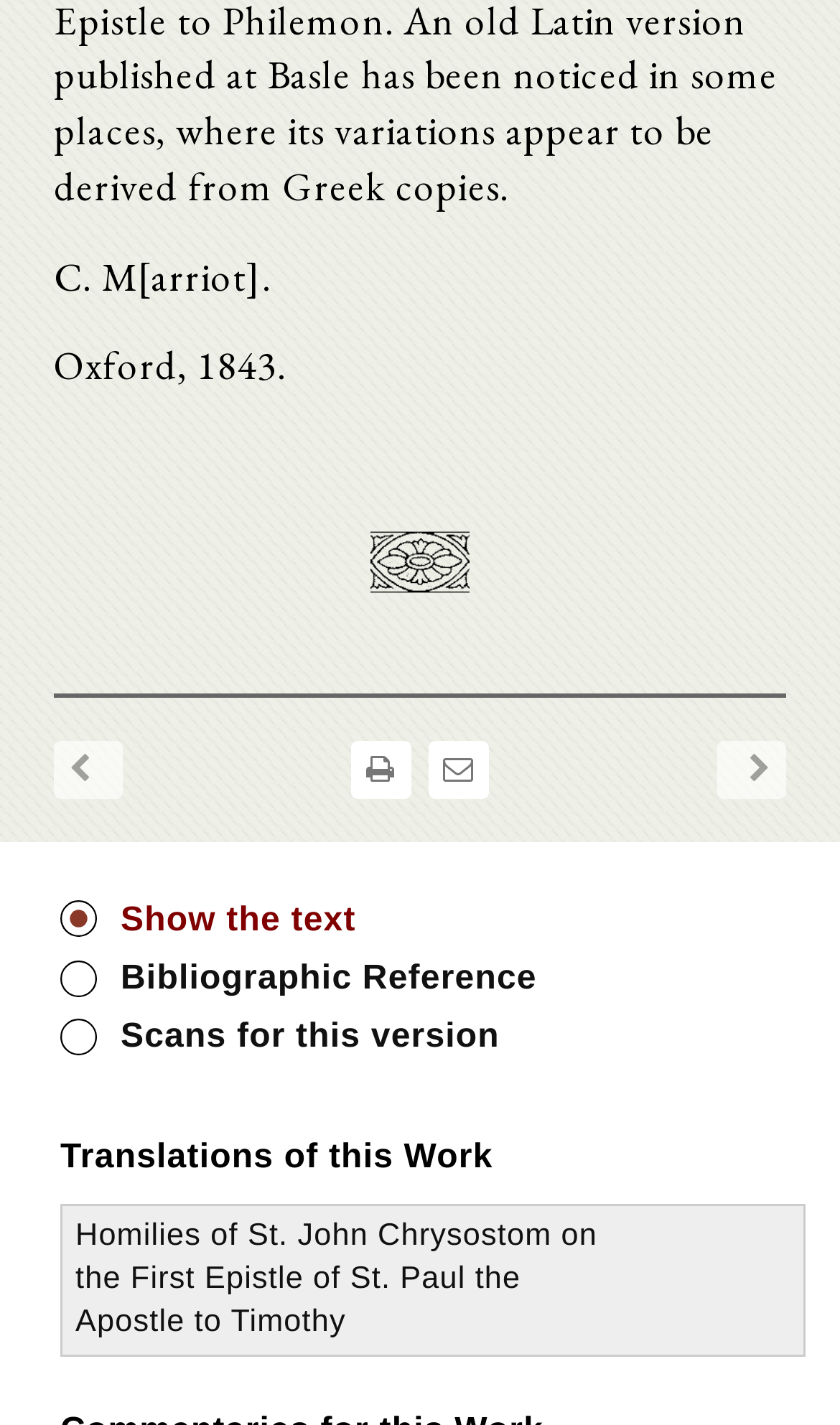What is the title of the first translation?
Kindly offer a comprehensive and detailed response to the question.

The title of the first translation is found in the link within the first grid cell of the table. This link reads 'Homilies of St. John Chrysostom on the First Epistle of St. Paul the Apostle to Timothy'.